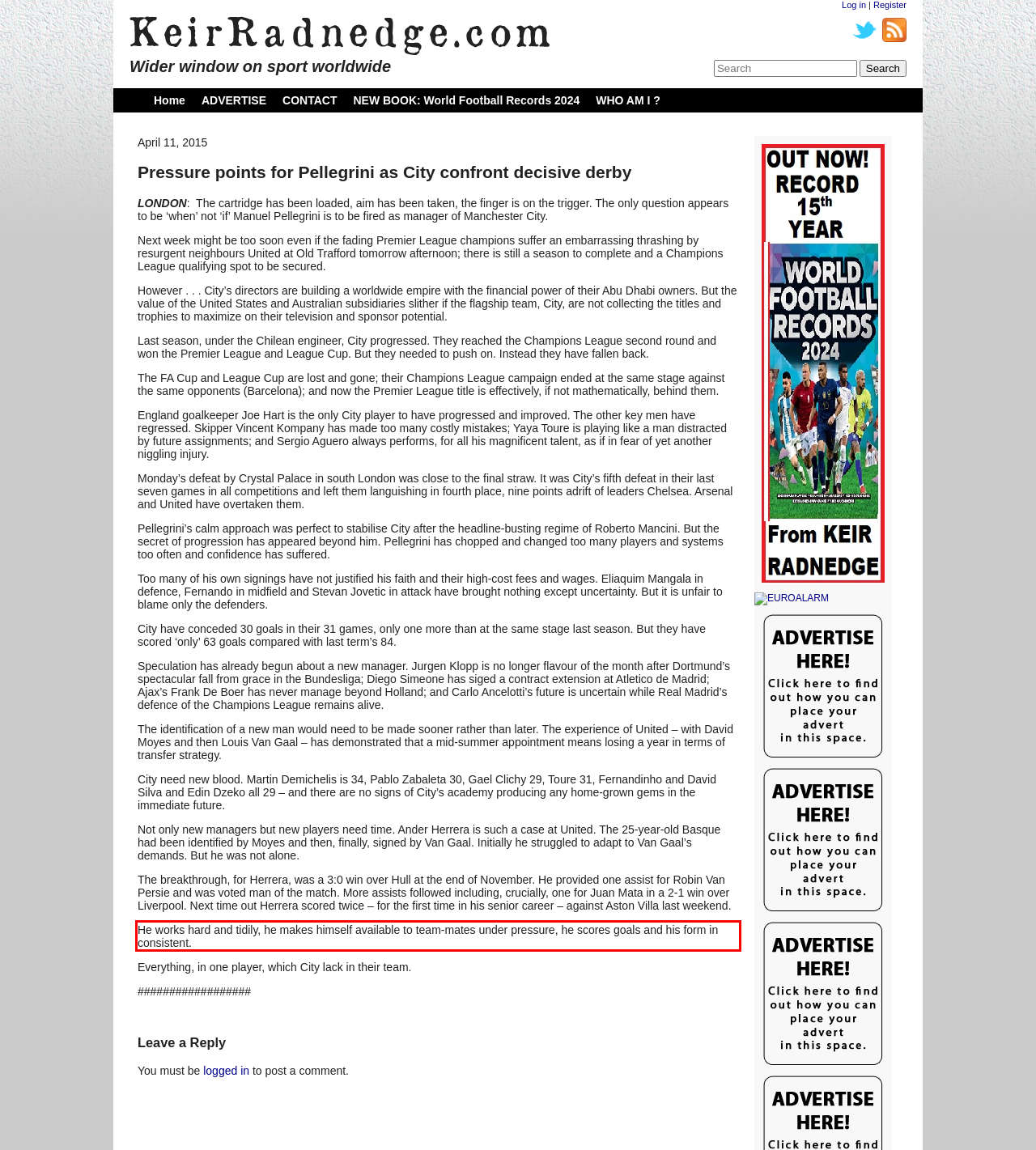Look at the screenshot of the webpage, locate the red rectangle bounding box, and generate the text content that it contains.

He works hard and tidily, he makes himself available to team-mates under pressure, he scores goals and his form in consistent.